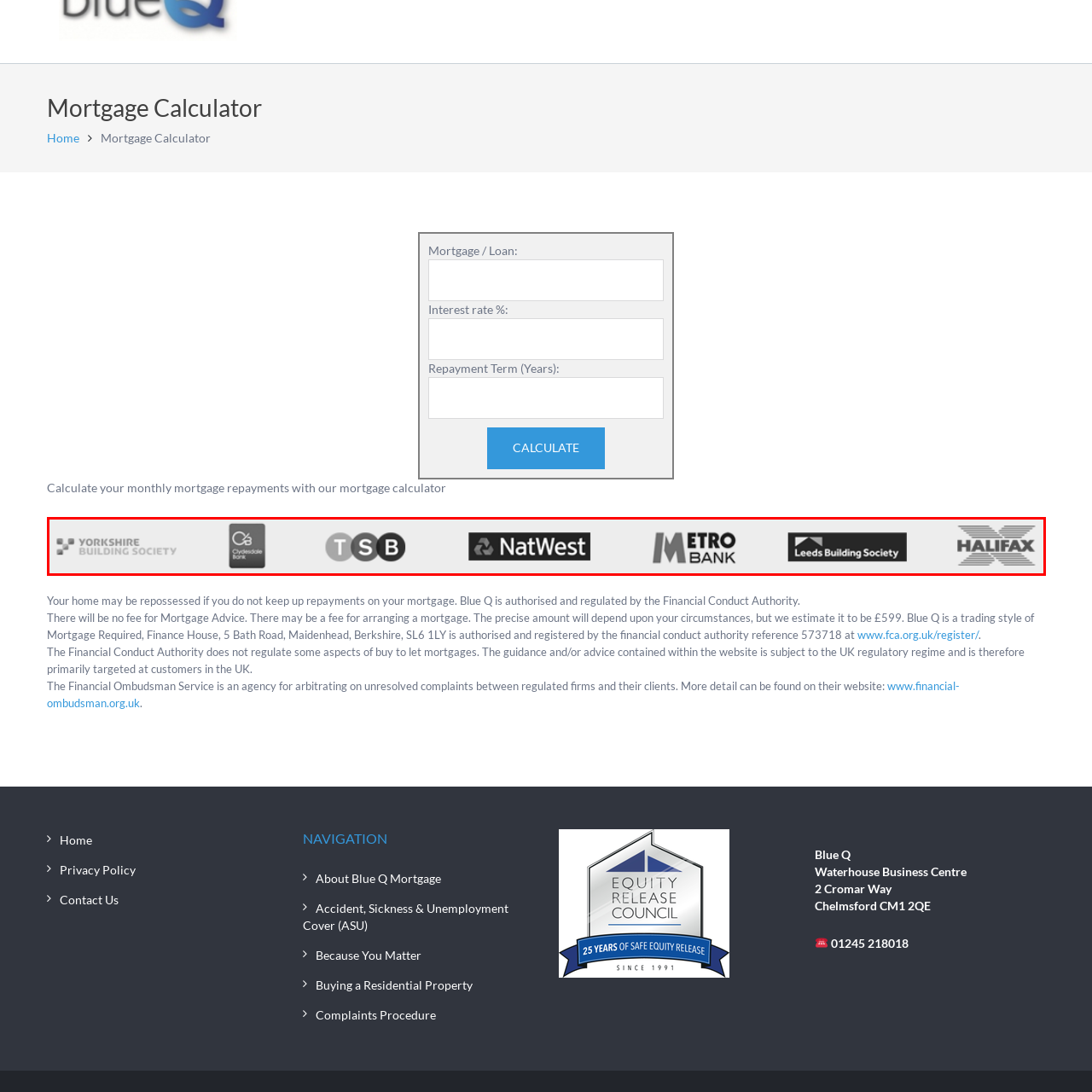What is the design aesthetic of the webpage?
Carefully examine the image within the red bounding box and provide a comprehensive answer based on what you observe.

The design of the webpage emphasizes a professional aesthetic, which reinforces the authority of the mortgage calculator tool available on the site, conveying a sense of trust and reliability to potential customers.